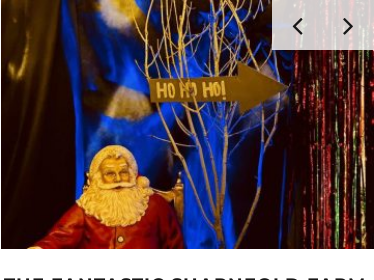What is the color of the backdrop?
Utilize the image to construct a detailed and well-explained answer.

The image description states that the backdrop is infused with vibrant colors, prominently displaying a blue hue, which suggests that the overall color scheme of the backdrop is vibrant and diverse.